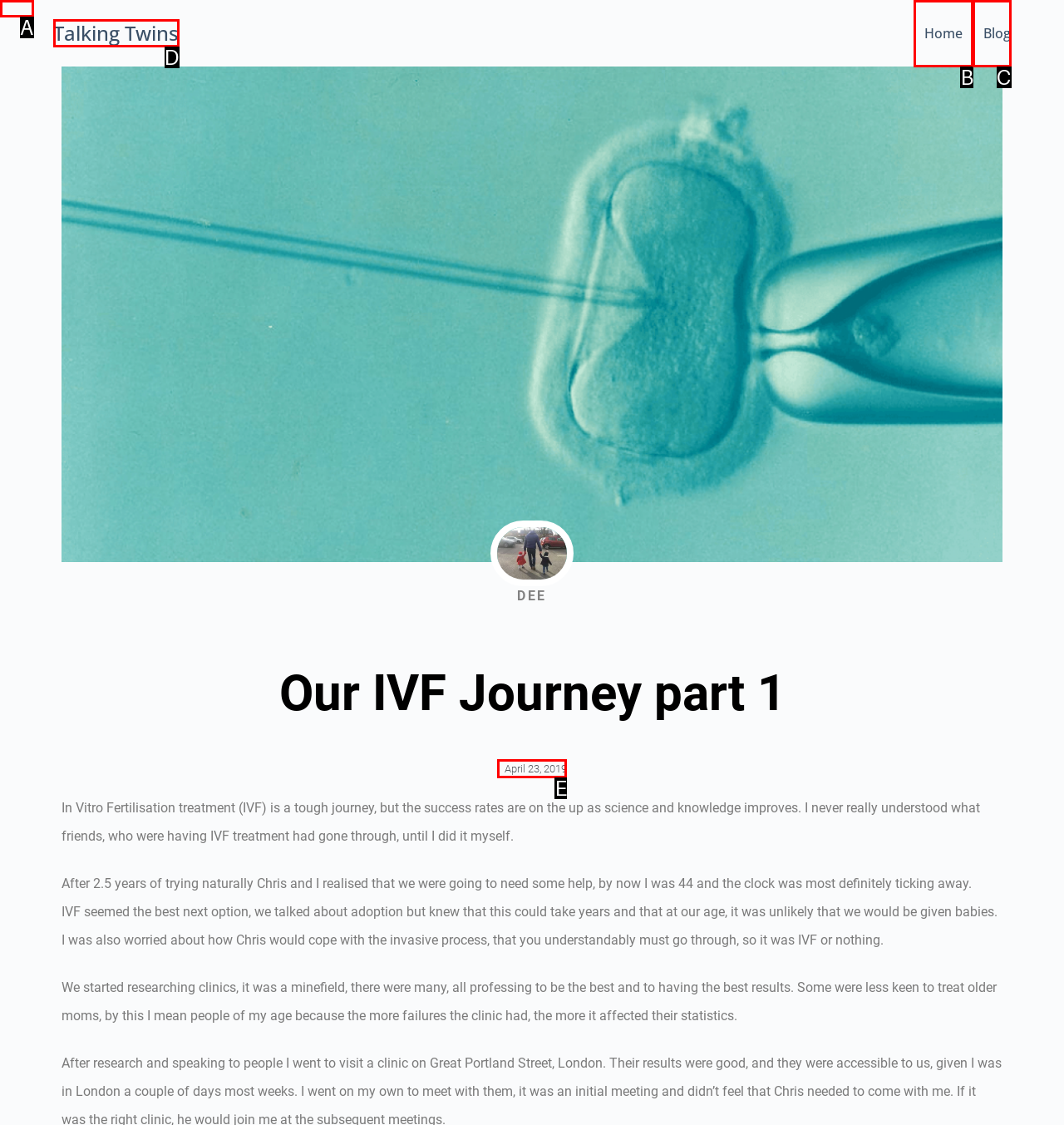Match the description: Blog to one of the options shown. Reply with the letter of the best match.

C